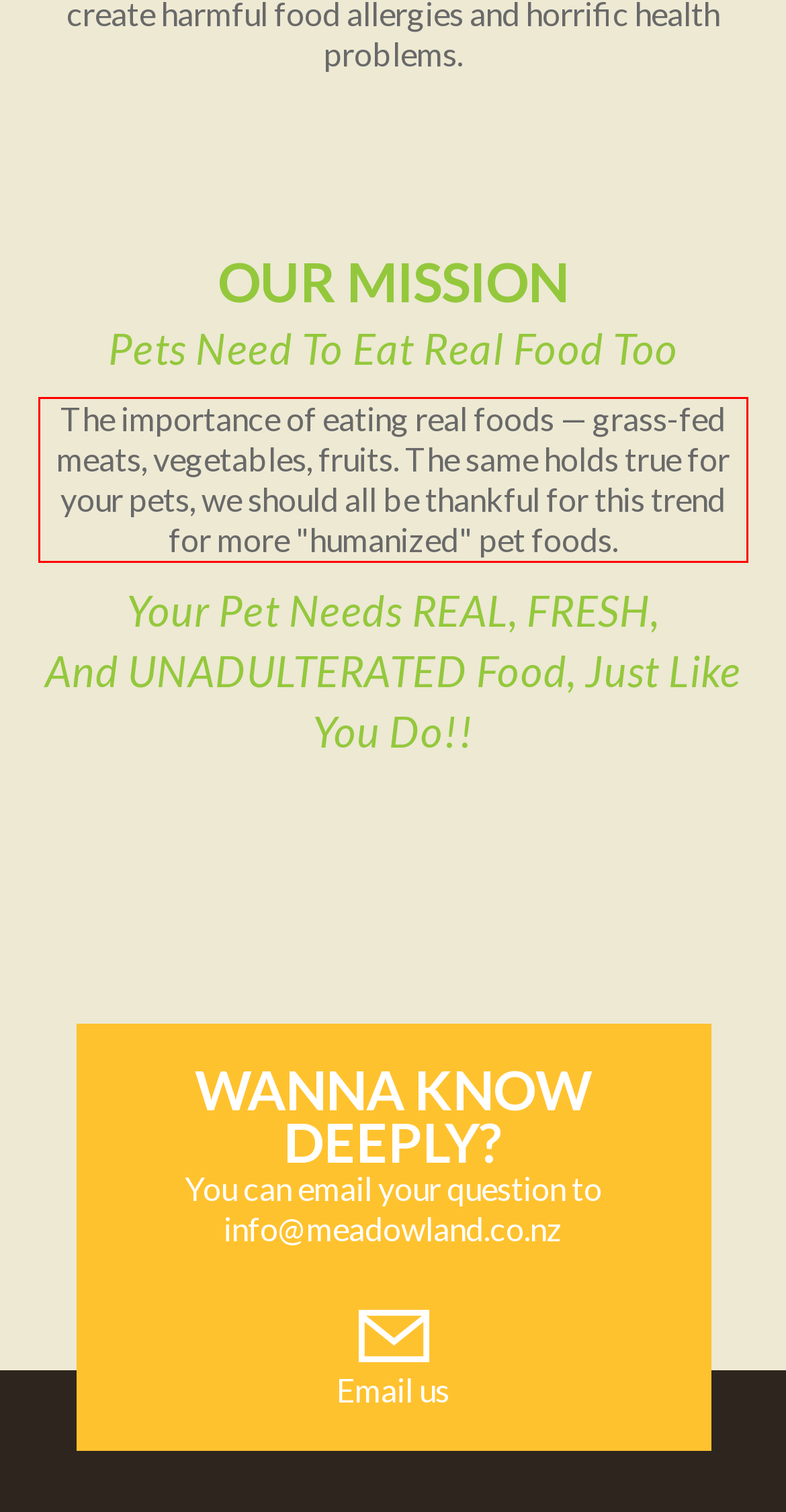Using the provided screenshot of a webpage, recognize the text inside the red rectangle bounding box by performing OCR.

The importance of eating real foods — grass-fed meats, vegetables, fruits. The same holds true for your pets, we should all be thankful for this trend for more "humanized" pet foods.